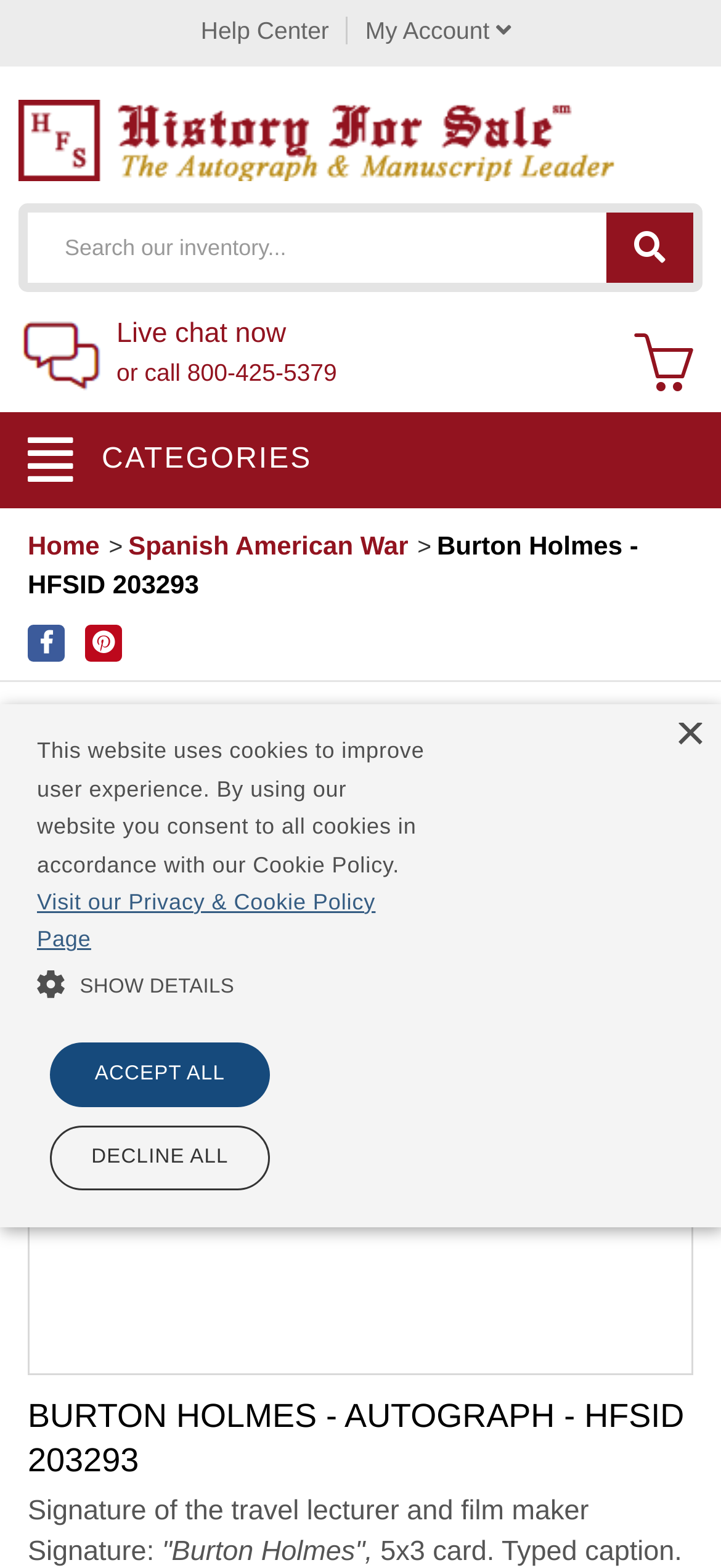Identify the bounding box coordinates of the area that should be clicked in order to complete the given instruction: "Live chat now". The bounding box coordinates should be four float numbers between 0 and 1, i.e., [left, top, right, bottom].

[0.162, 0.202, 0.397, 0.222]